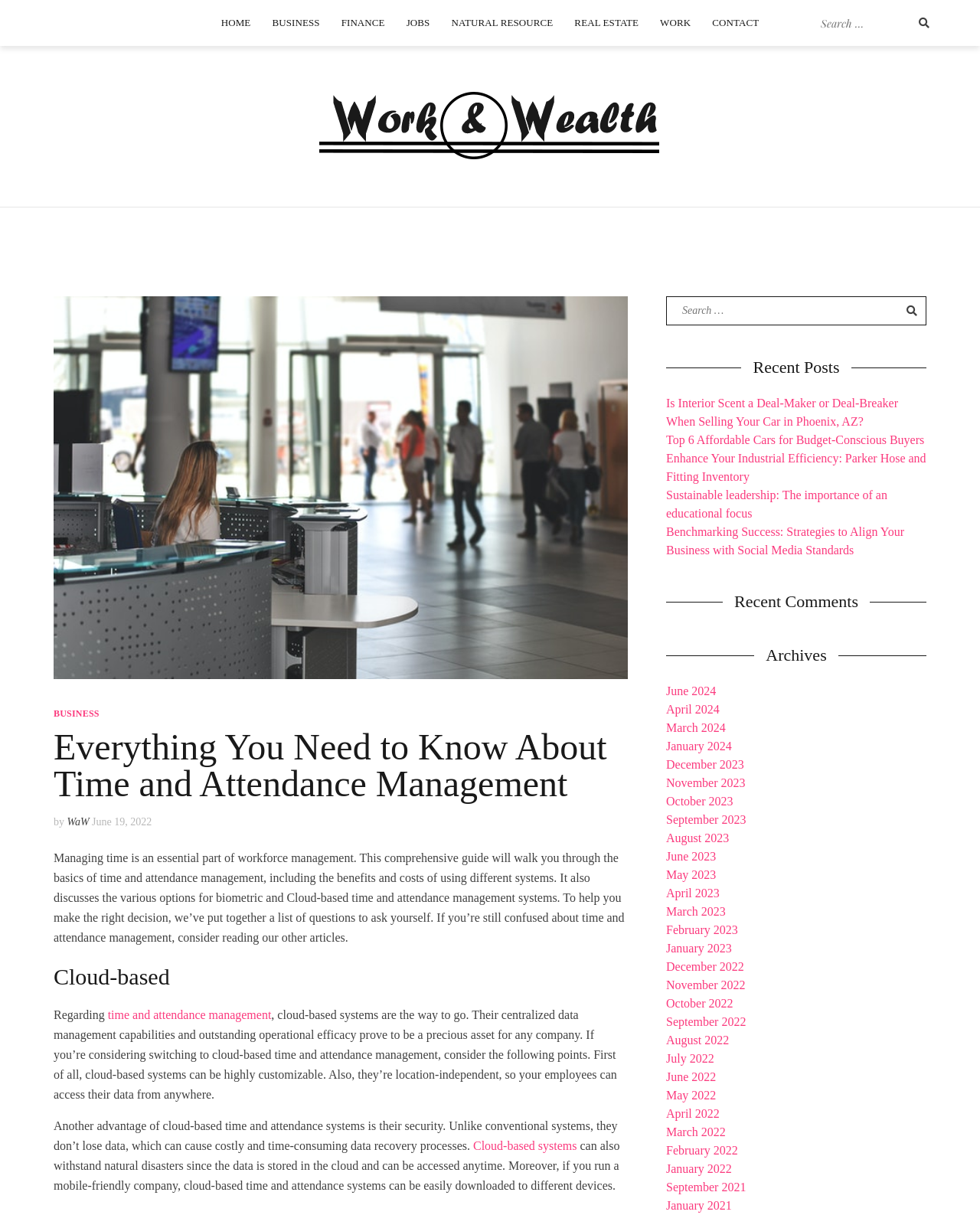Offer an extensive depiction of the webpage and its key elements.

This webpage is about time and attendance management, with a focus on providing comprehensive information on the topic. At the top of the page, there is a search bar with a "Search for:" label, accompanied by a button. Below the search bar, there are several links to different categories, including "HOME", "BUSINESS", "FINANCE", "JOBS", and others.

In the main content area, there is a large image with a heading that reads "Everything You Need to Know About Time and Attendance Management". Below the heading, there is a brief introduction to the topic, followed by a section discussing the benefits and costs of using different time and attendance management systems.

The page also features a section on cloud-based time and attendance management systems, highlighting their advantages, such as customization, location independence, and security. There are also links to other related articles and a list of questions to ask when considering time and attendance management.

On the right-hand side of the page, there are several sections, including "Recent Posts", "Recent Comments", and "Archives". The "Recent Posts" section lists several article titles, while the "Archives" section provides links to articles from different months and years.

Overall, the webpage is well-organized and provides a wealth of information on time and attendance management, making it a valuable resource for those interested in the topic.